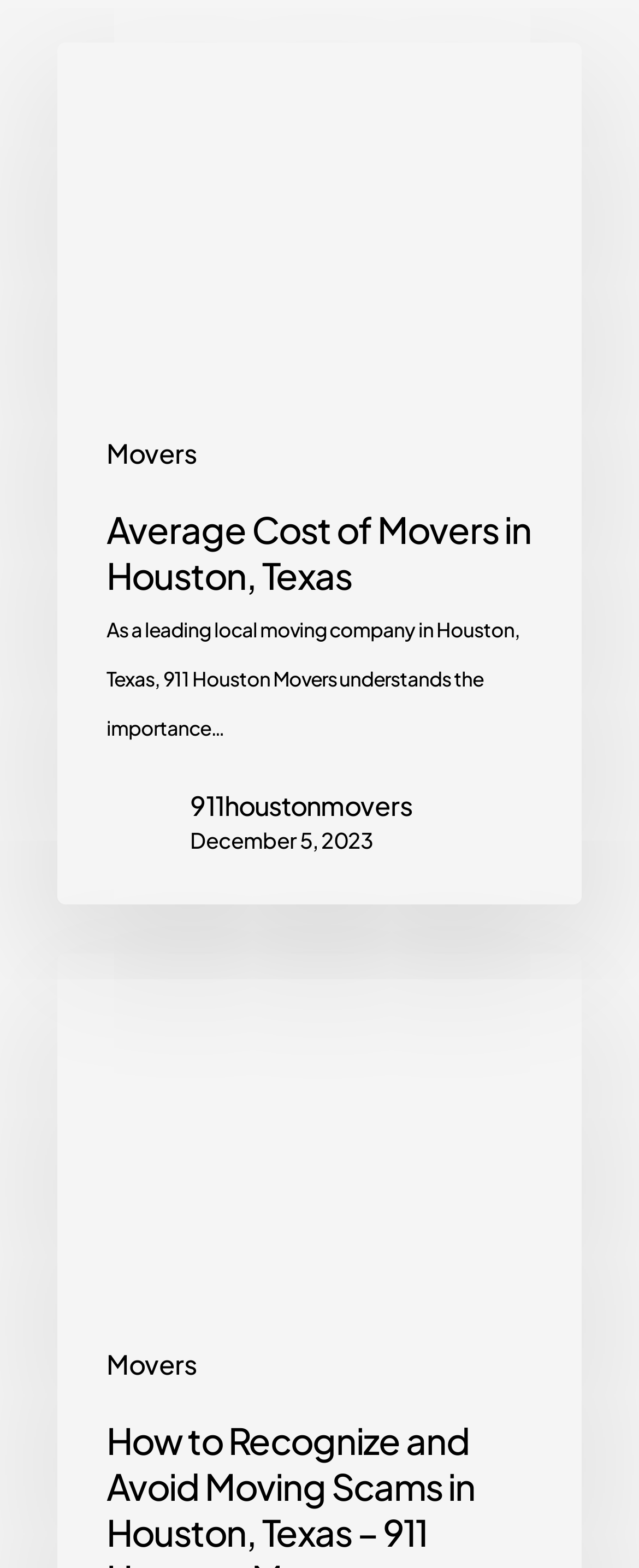What is the name of the moving company?
Answer the question with as much detail as possible.

The name of the moving company can be found in the image description '911houstonmovers' and the link text '911houstonmovers' which are both located in the middle section of the webpage.